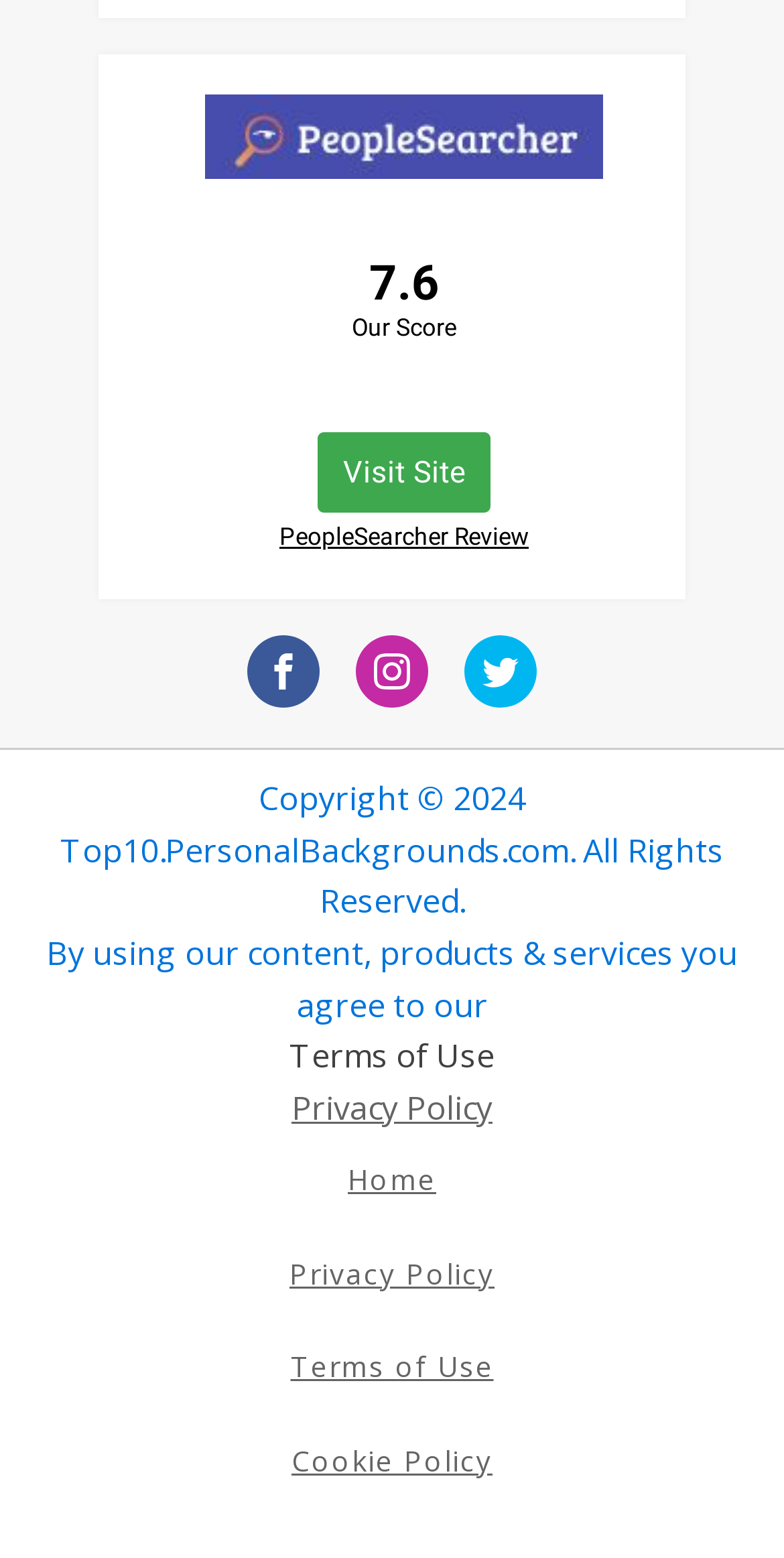Please identify the bounding box coordinates of the element on the webpage that should be clicked to follow this instruction: "Go to previous post". The bounding box coordinates should be given as four float numbers between 0 and 1, formatted as [left, top, right, bottom].

None